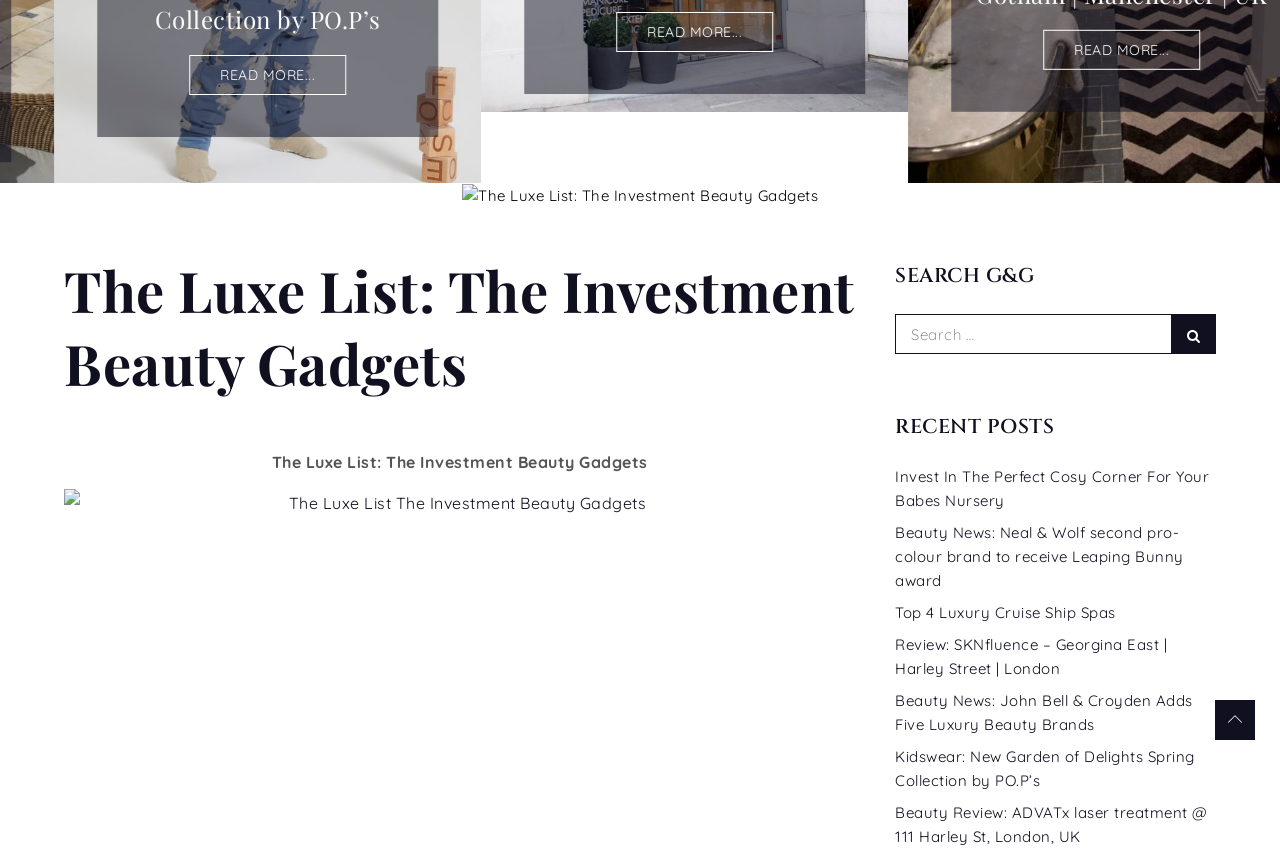Given the description of a UI element: "READ MORE...", identify the bounding box coordinates of the matching element in the webpage screenshot.

[0.439, 0.064, 0.562, 0.111]